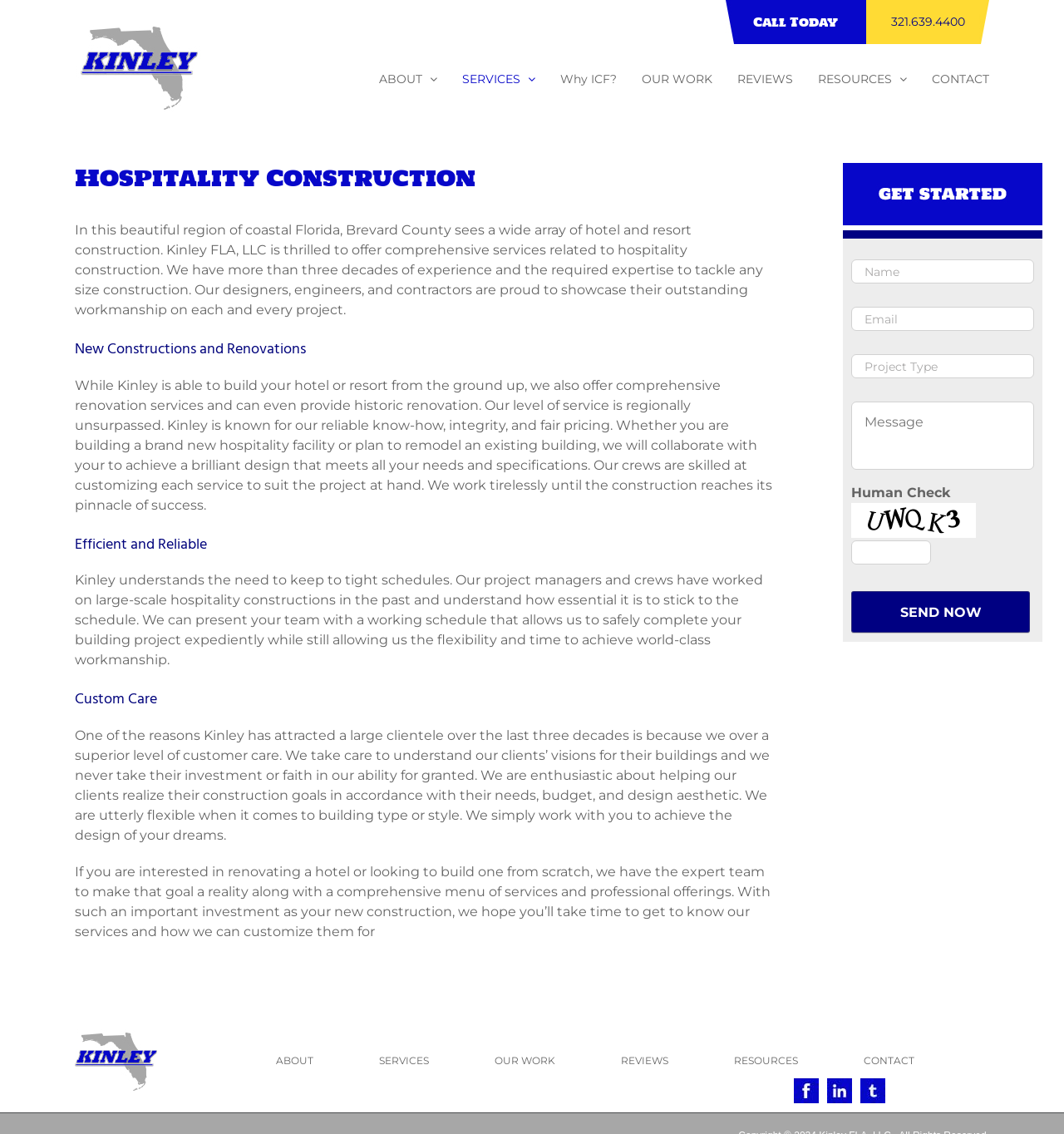Please identify the bounding box coordinates of the clickable area that will allow you to execute the instruction: "Fill in the Name field".

[0.8, 0.229, 0.972, 0.25]